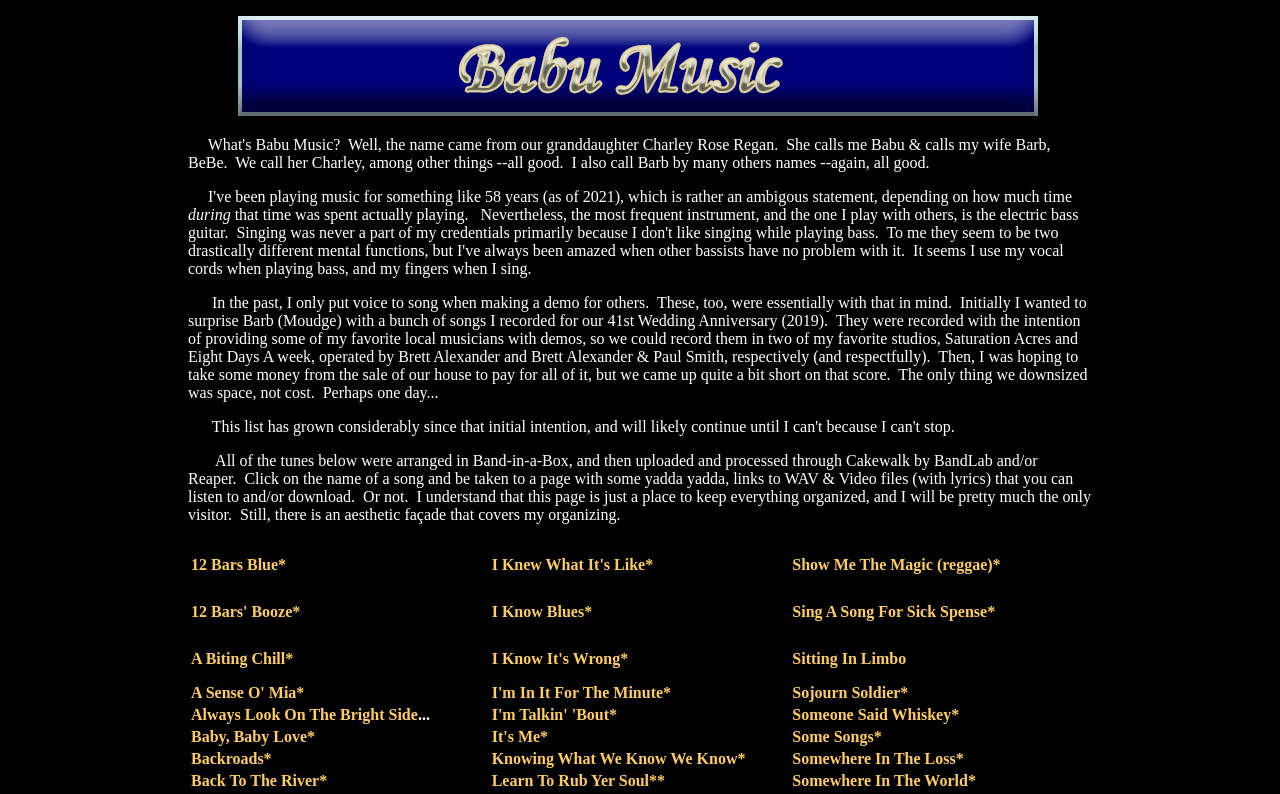Find the bounding box coordinates of the element to click in order to complete this instruction: "view the song 'I Knew What It's Like*". The bounding box coordinates must be four float numbers between 0 and 1, denoted as [left, top, right, bottom].

[0.383, 0.683, 0.617, 0.739]